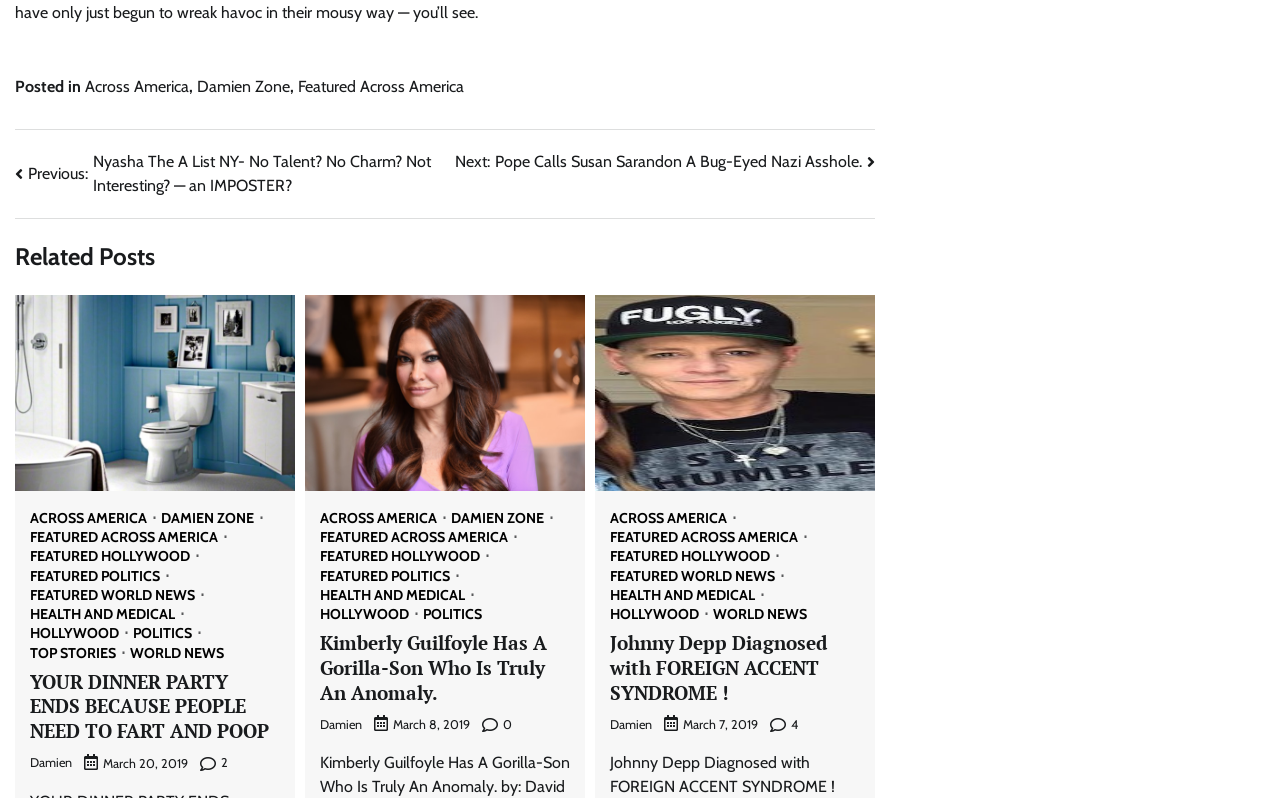What is the purpose of the section 'Related Posts'?
Please provide a single word or phrase based on the screenshot.

To show related posts